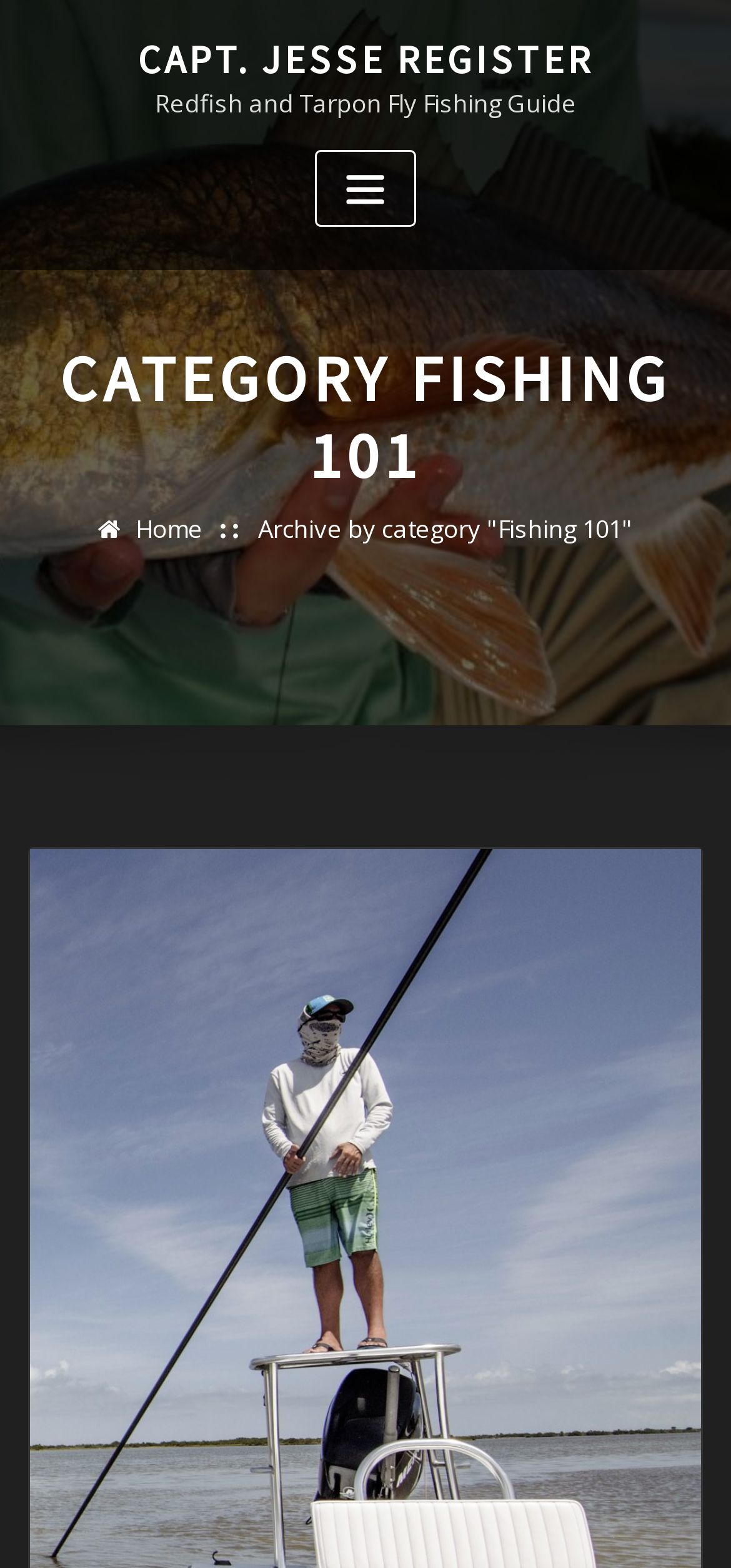Write an exhaustive caption that covers the webpage's main aspects.

The webpage is about fishing, specifically focused on light-tackle and fly fishing in Mosquito Lagoon. At the top of the page, there is a large heading that reads "CAPT. JESSE REGISTER" with a link to the same title below it. To the right of the heading, there is a static text that says "Redfish and Tarpon Fly Fishing Guide". 

Below the heading, there is a button labeled "Toggle navigation" which is not expanded. Further down, there is another heading that says "CATEGORY FISHING 101". Under this heading, there are two links: "Home" and "Archive by category 'Fishing 101'". The latter link has a sub-link titled "Fly Fishing Guide Capt. Jesse Register" which is located at the bottom of the page.